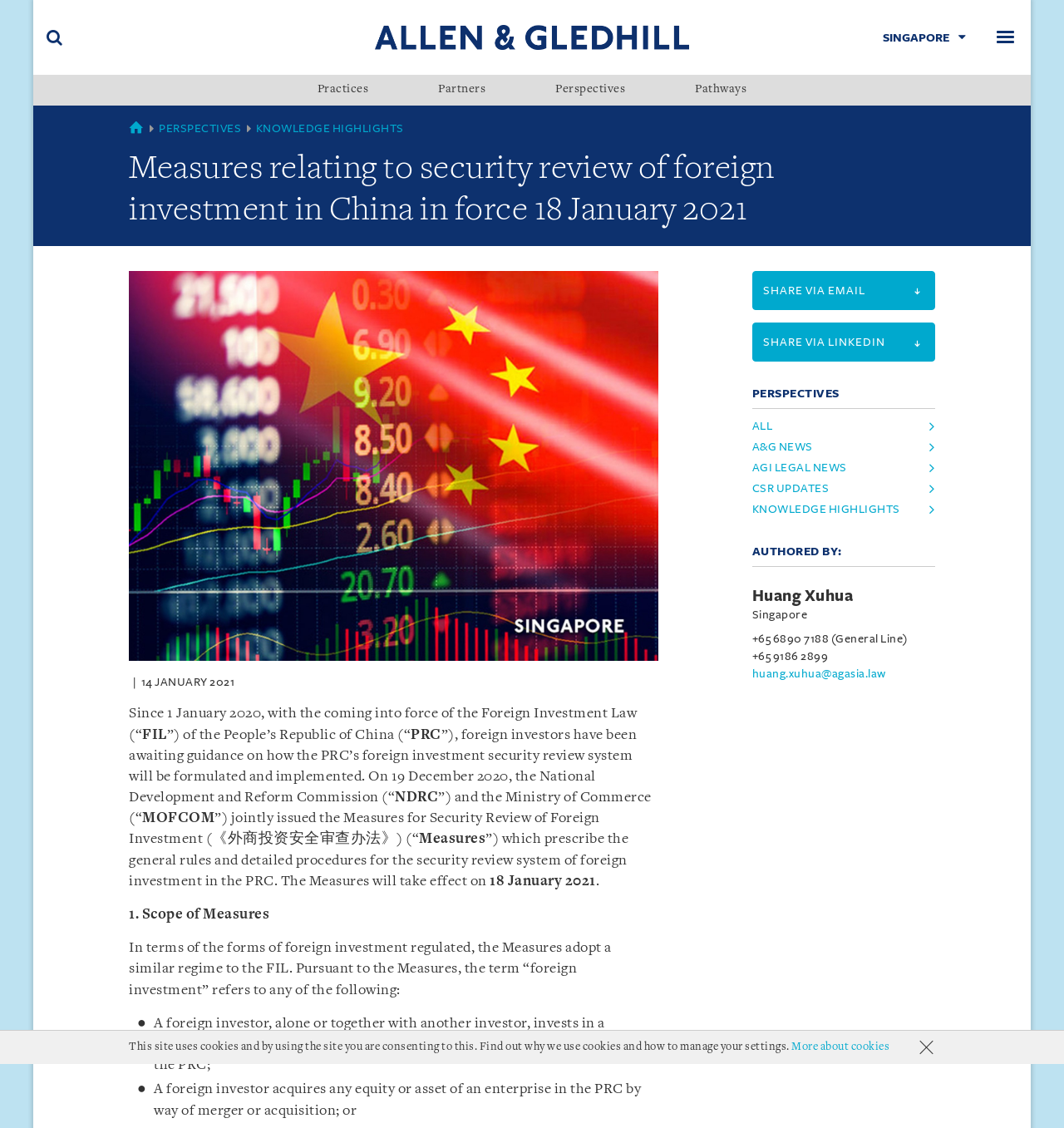Who is the author of the article?
Could you answer the question in a detailed manner, providing as much information as possible?

The author's name can be found at the bottom of the webpage, in the section that says 'AUTHORED BY:'.